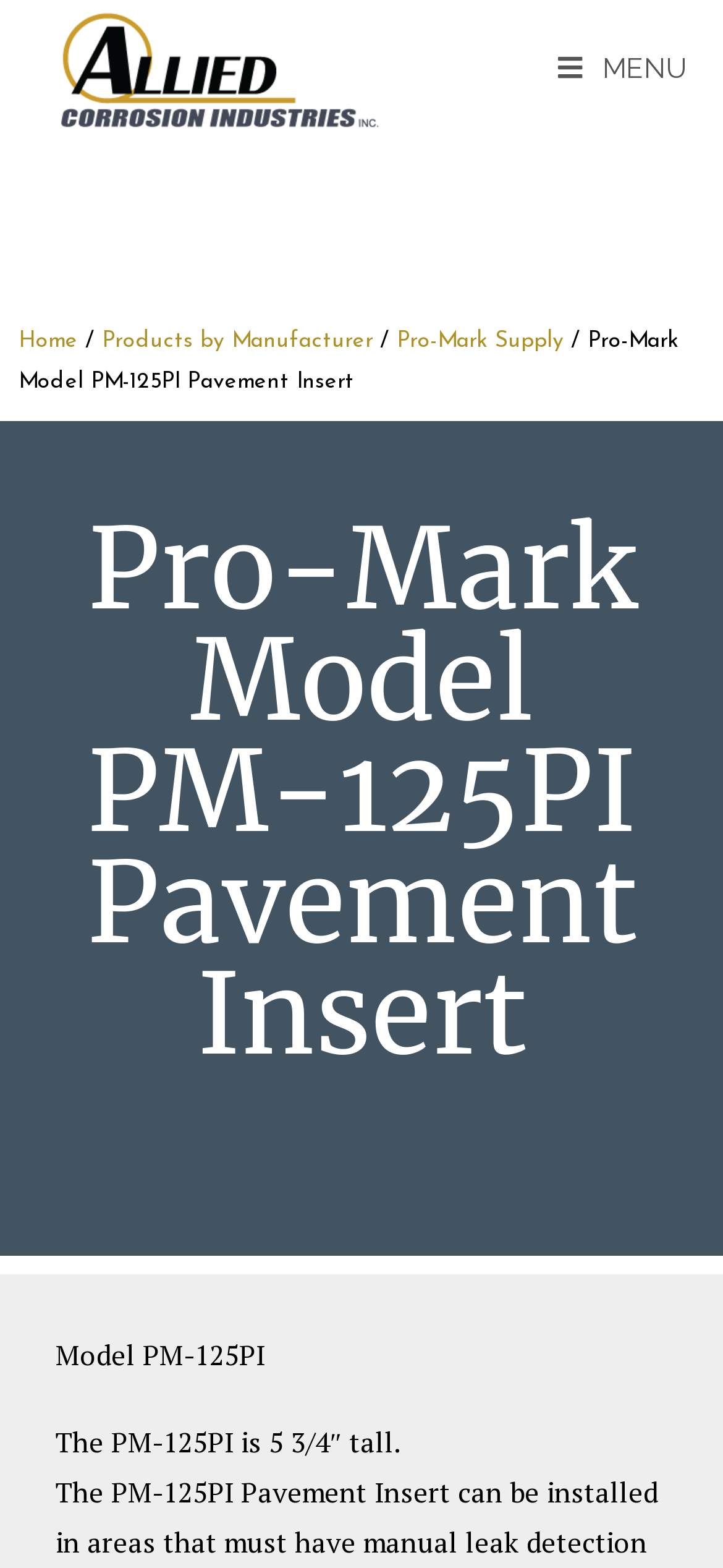Craft a detailed narrative of the webpage's structure and content.

The webpage is about the Pro-Mark Model PM-125PI Pavement Insert, a product offered by Allied Corrosion Industries, Inc. At the top left of the page, there is a logo with a link to the company's homepage, accompanied by an image with the text "Leaders in Cathodic Protection and Corrosion Control Solutions". 

On the top right, there is a mobile menu button with the text "MENU". Below the mobile menu, there is a breadcrumb navigation menu that shows the path from the homepage to the current product page. The breadcrumb menu consists of links to "Home", "Products by Manufacturer", "Pro-Mark Supply", and the current page "Pro-Mark Model PM-125PI Pavement Insert".

The main content of the page is a heading that displays the product name, "Pro-Mark Model PM-125PI Pavement Insert", which takes up most of the page's width. Below the heading, there is a brief description of the product, stating that "The PM-125PI is 5 3/4″ tall."